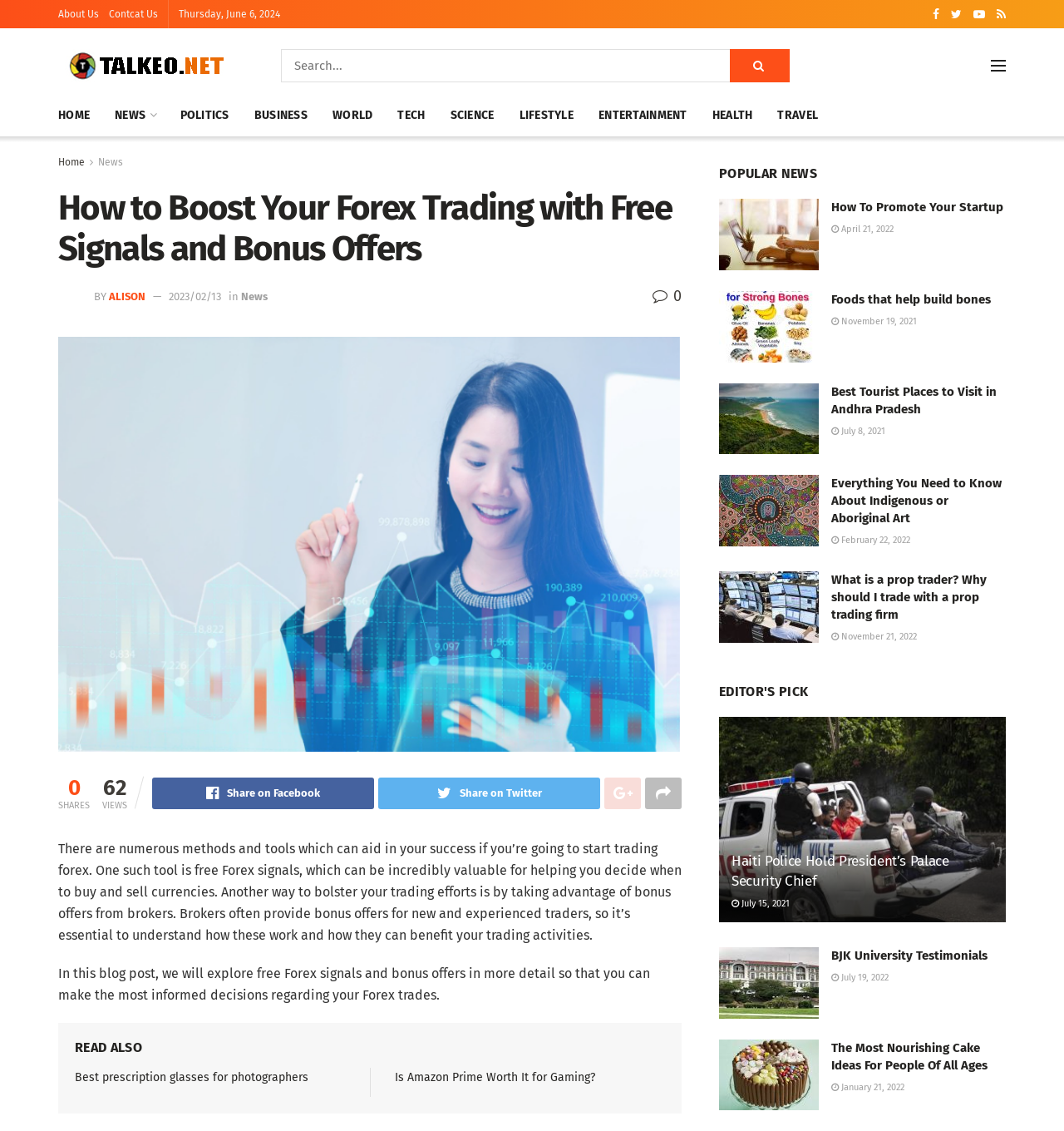Locate the bounding box coordinates of the clickable region necessary to complete the following instruction: "Share the article on Facebook". Provide the coordinates in the format of four float numbers between 0 and 1, i.e., [left, top, right, bottom].

[0.143, 0.688, 0.352, 0.716]